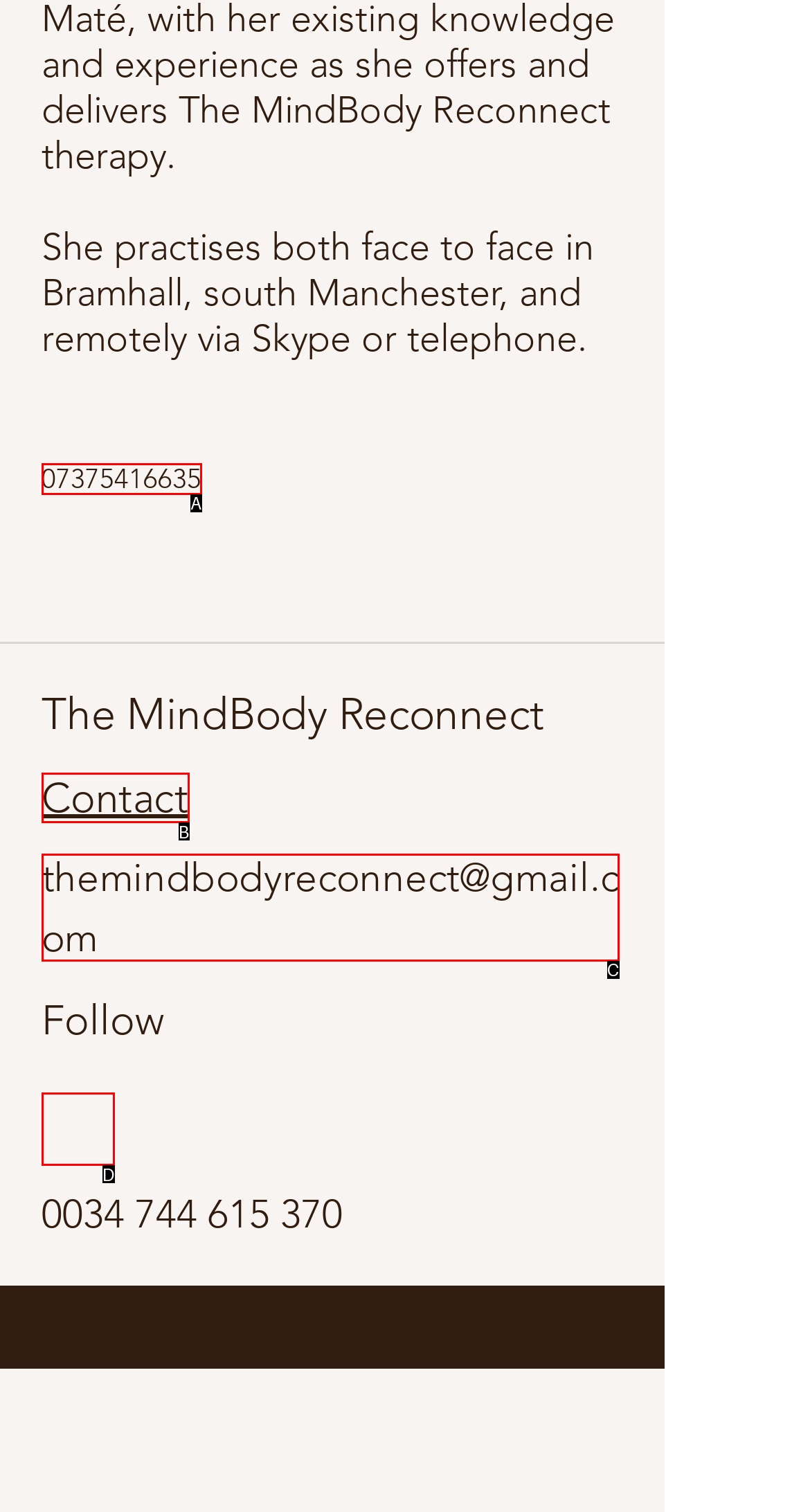Choose the option that matches the following description: aria-label="facebook"
Reply with the letter of the selected option directly.

D